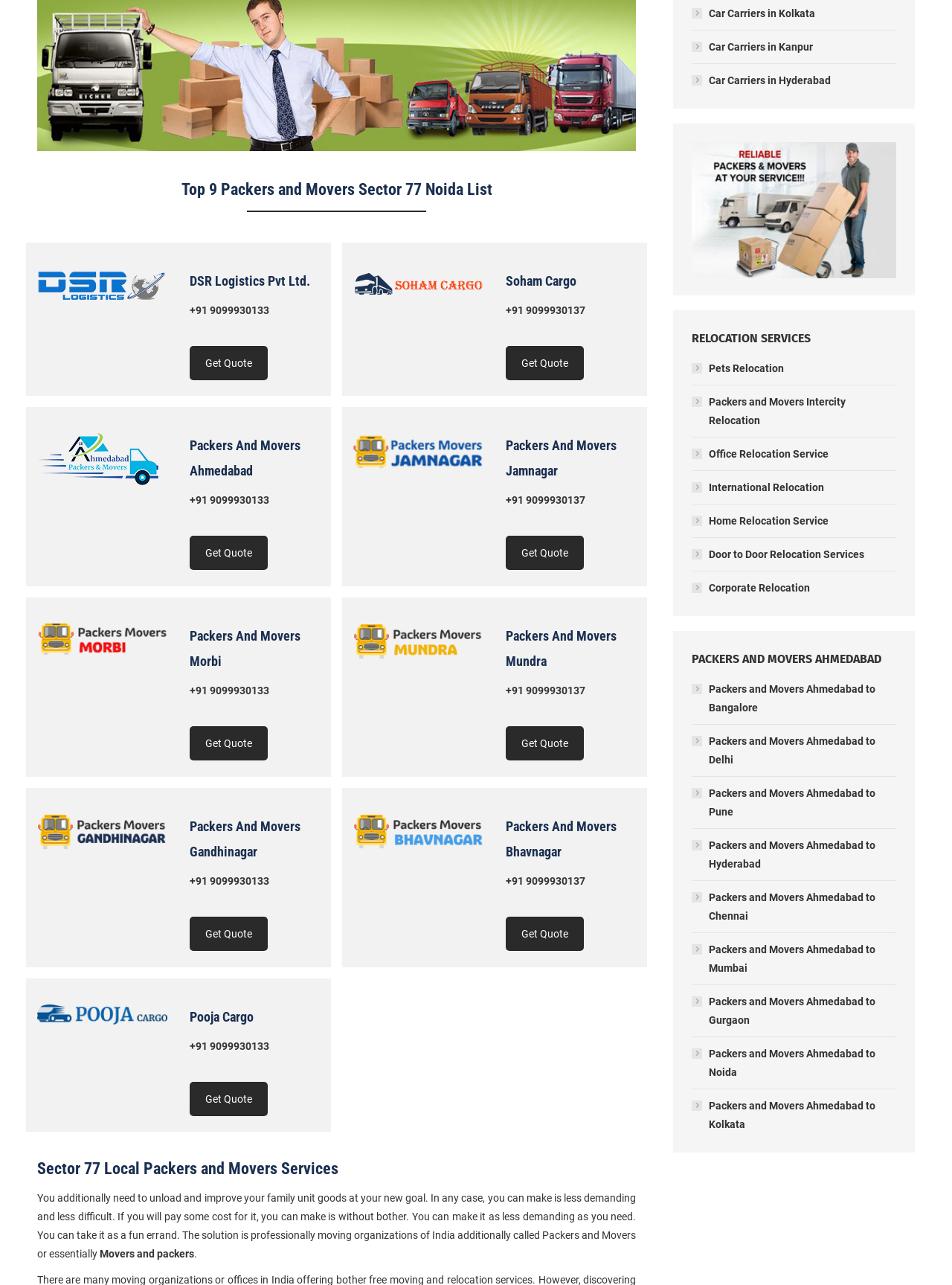Given the element description "Home Relocation Service", identify the bounding box of the corresponding UI element.

[0.727, 0.398, 0.87, 0.413]